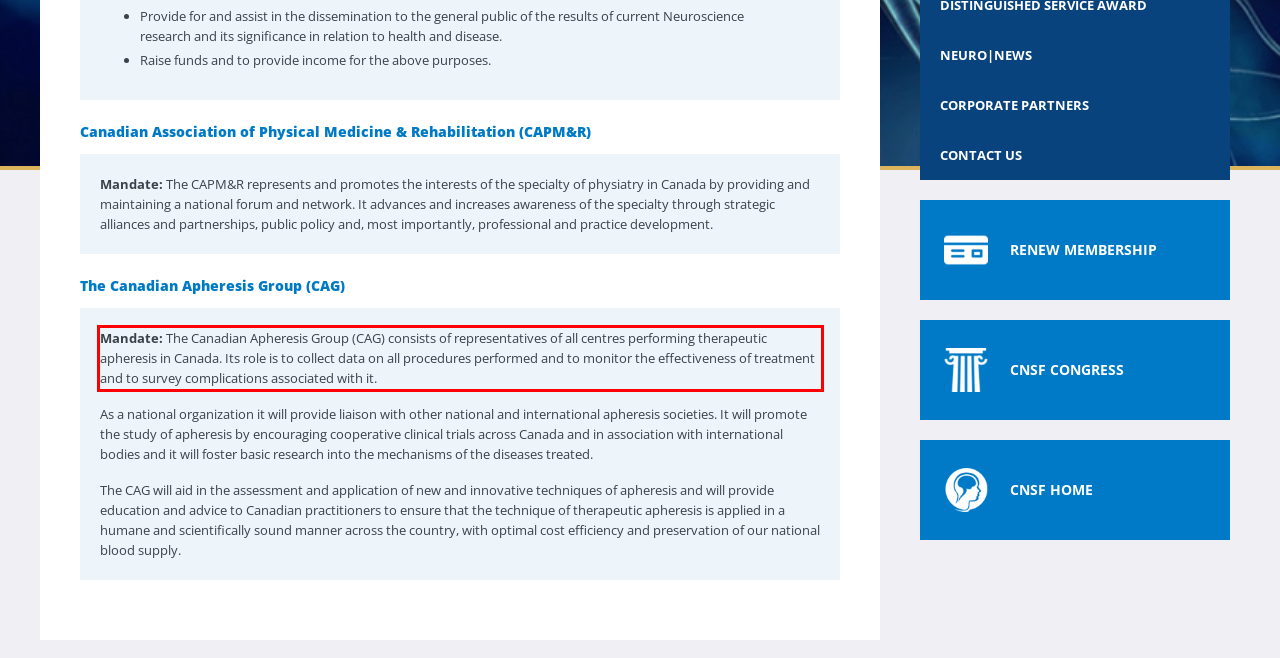Given a webpage screenshot, locate the red bounding box and extract the text content found inside it.

Mandate: The Canadian Apheresis Group (CAG) consists of representatives of all centres performing therapeutic apheresis in Canada. Its role is to collect data on all procedures performed and to monitor the effectiveness of treatment and to survey complications associated with it.